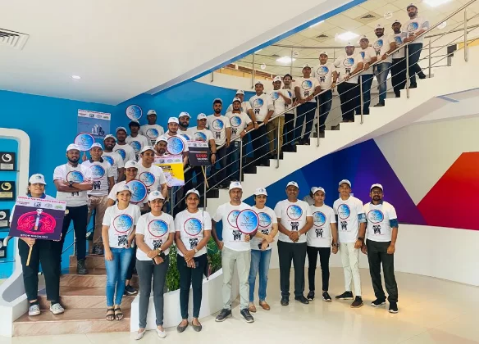Give a detailed account of what is happening in the image.

The image captures a vibrant group of participants gathered for an awareness rally organized by Consumer VOICE, in association with the National Organization for Tobacco Eradication (NOTE) and the Verna Industrial Association (VIA) in Goa. Taking place on May 31, 2023, to mark World No Tobacco Day (WNTD), the event saw more than 300 individuals from various industries come together to advocate against tobacco use.

In the photo, attendees are seen ascending a staircase, proudly displaying placards with anti-tobacco messages, underscoring their commitment to raise awareness about the dangers of tobacco. The participants are dressed in matching T-shirts emblazoned with slogans promoting the anti-tobacco campaign, and many are wearing caps, reinforcing unity in their mission.

Prominent figures, such as Dr. Shekhar Salkar, a noted oncologist and president of NOTE India, were present to highlight the importance of effective tobacco control. The atmosphere exudes determination and solidarity, as the group prepares to engage in chants and discussions aimed at educating the community about the harms of tobacco, exemplifying their shared goal of promoting health and well-being.